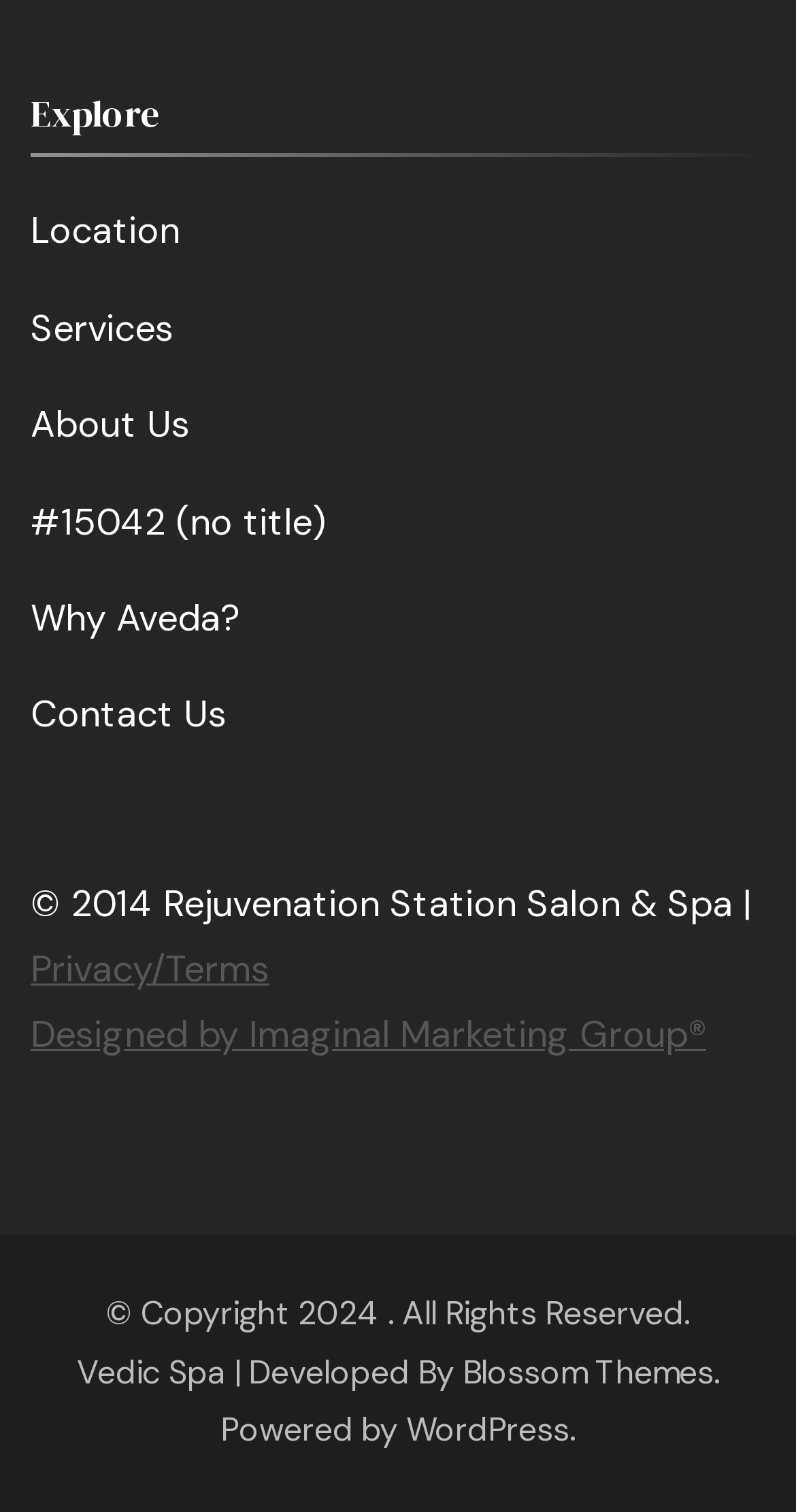Locate the bounding box coordinates of the area to click to fulfill this instruction: "Search for something". The bounding box should be presented as four float numbers between 0 and 1, in the order [left, top, right, bottom].

None